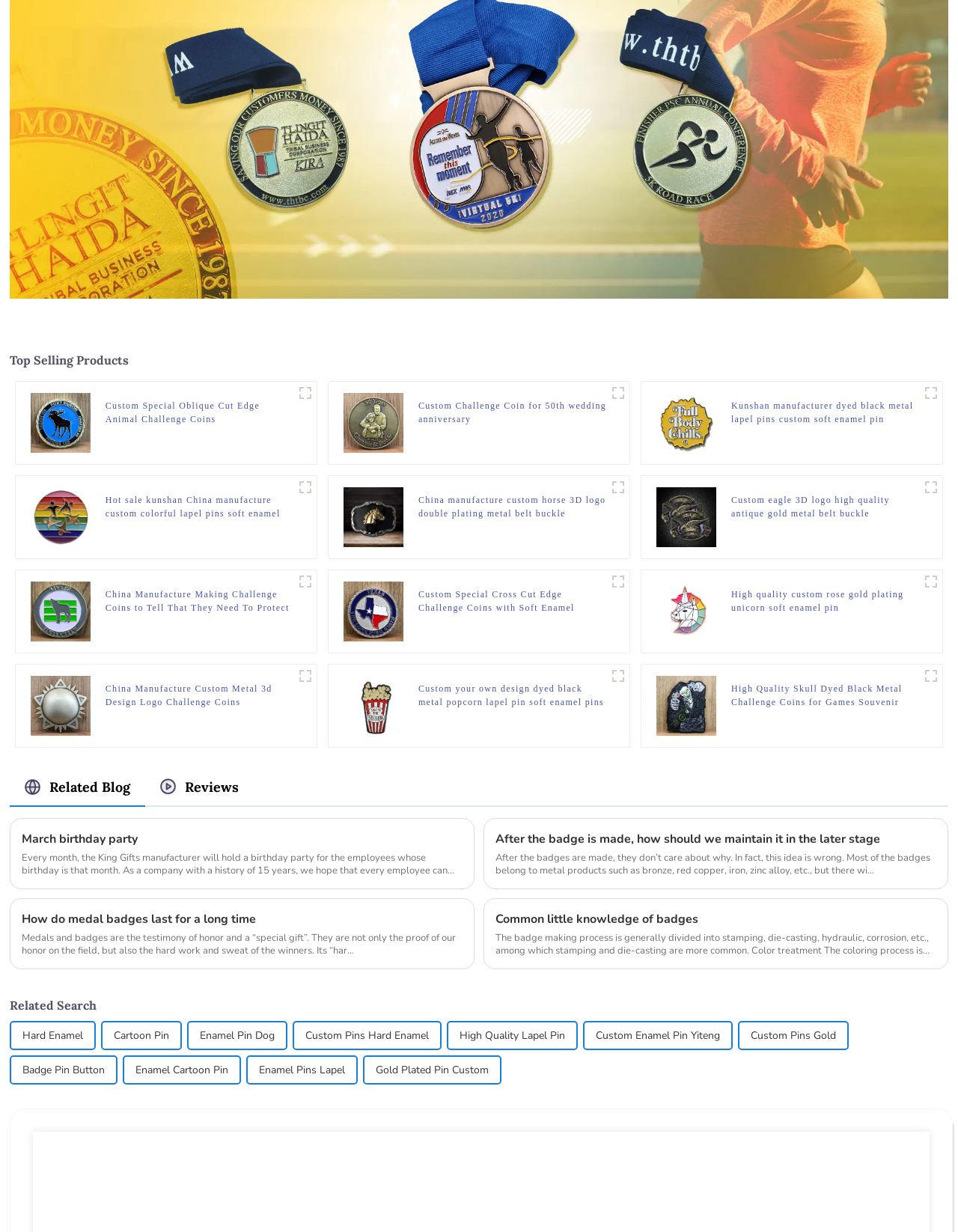Identify the bounding box coordinates necessary to click and complete the given instruction: "Explore Top Selling Products".

[0.01, 0.286, 0.99, 0.299]